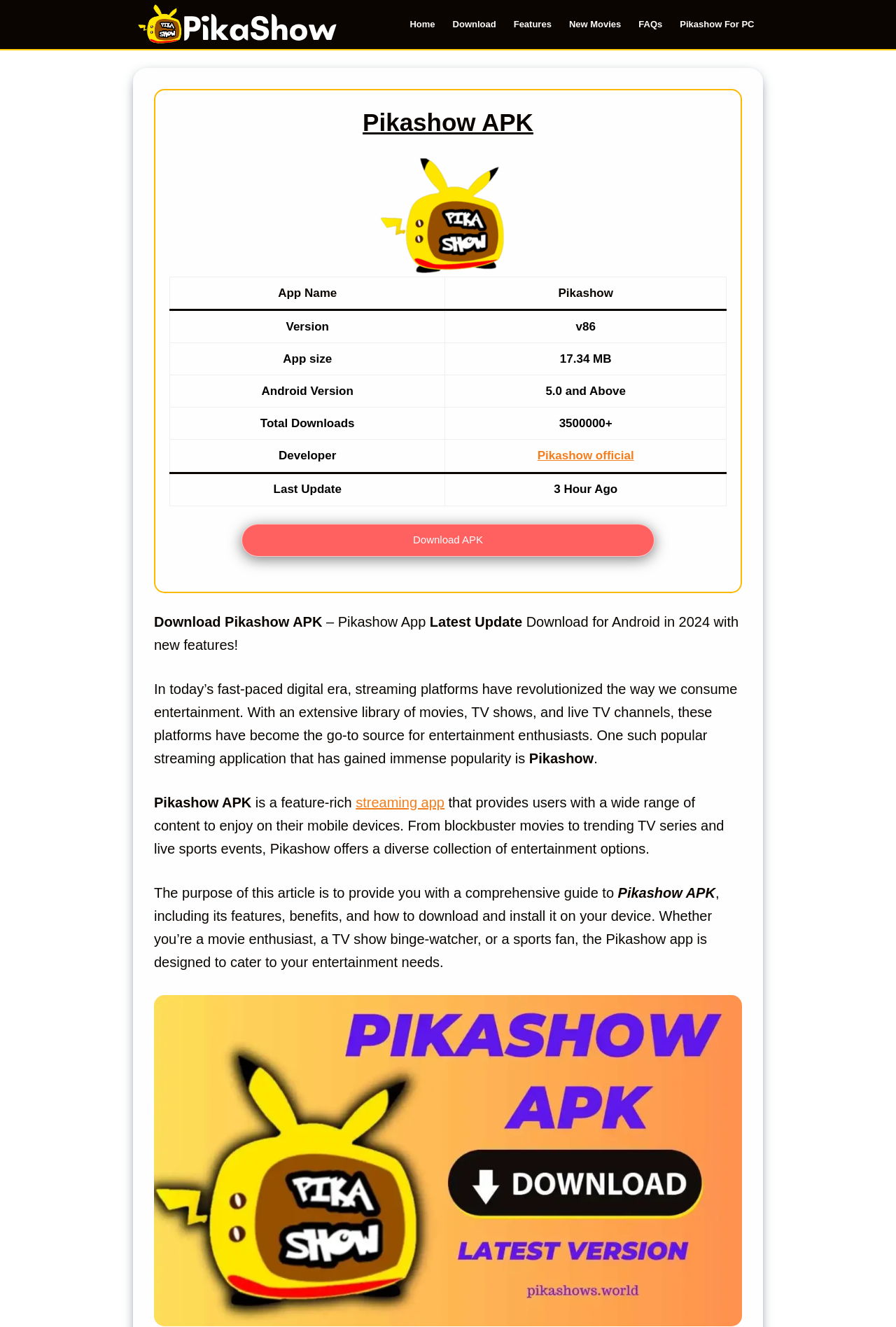Describe all the key features and sections of the webpage thoroughly.

This webpage is about Pikashow APK, a streaming application for Android devices. At the top, there is a navigation menu with seven items: Home, Download, Features, New Movies, FAQs, and Pikashow For PC. Below the menu, there is a heading "Pikashow APK" followed by an image of the Pikashow logo.

On the left side, there is a table with information about the Pikashow app, including its name, version, size, Android version requirement, total downloads, developer, and last update. On the right side, there is a prominent "Download APK" button.

The main content of the webpage is a step-by-step guide to Pikashow APK, including its features, benefits, and how to download and install it on an Android device. The guide is divided into several sections, each with a descriptive heading. The text is accompanied by a few images and a table.

At the bottom of the page, there is a large section of text that provides an overview of the Pikashow app, its features, and its benefits. The text is written in a descriptive and informative style, with a few links to related topics. Overall, the webpage is well-organized and easy to navigate, with a clear focus on providing information about Pikashow APK and how to use it.